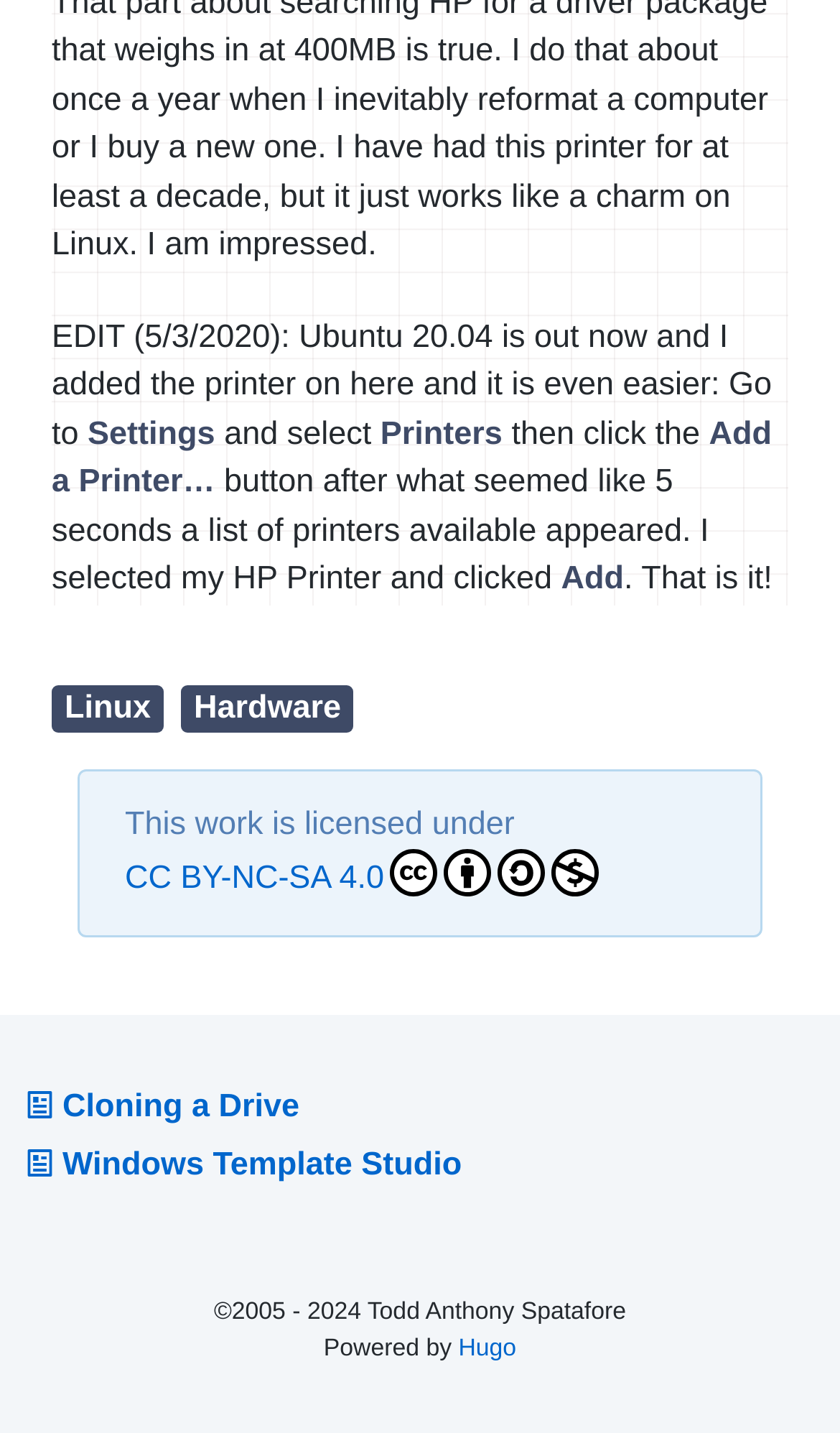Refer to the image and offer a detailed explanation in response to the question: What is the operating system mentioned in the instructions?

The instructions mention 'Ubuntu 20.04 is out now' which indicates that the operating system being referred to is Ubuntu.